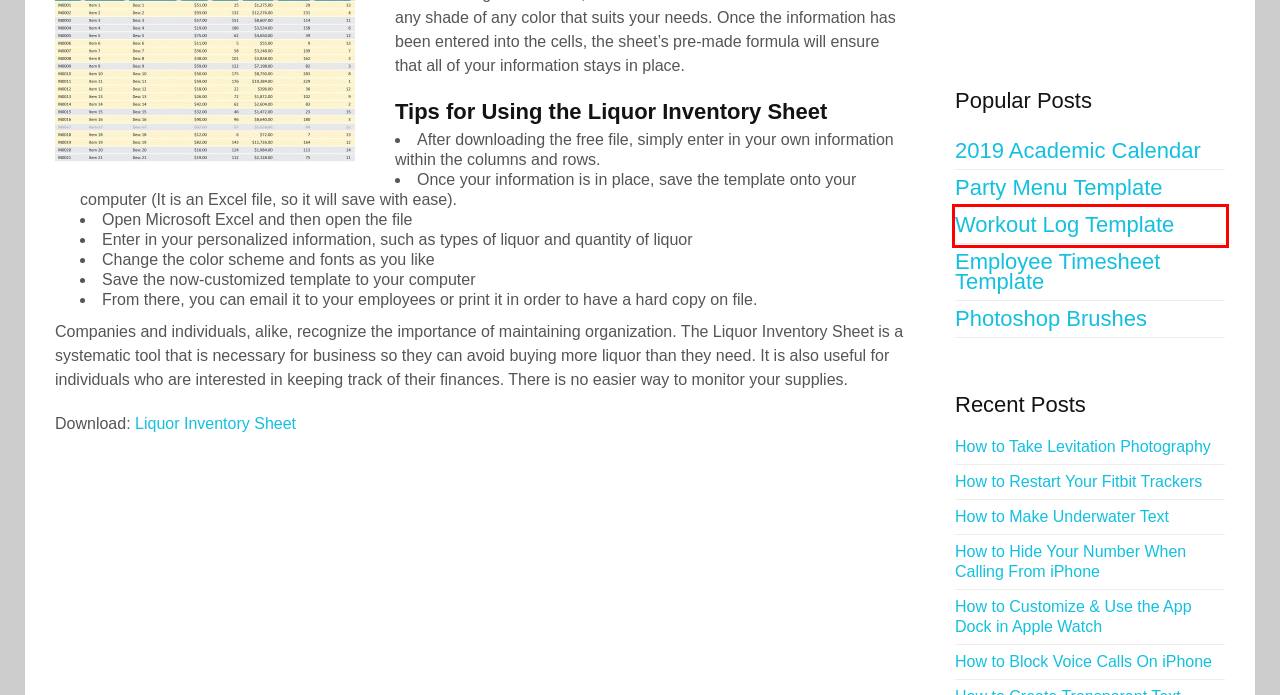You are given a screenshot depicting a webpage with a red bounding box around a UI element. Select the description that best corresponds to the new webpage after clicking the selected element. Here are the choices:
A. Workout Log Template  »  Template Haven
B. How to Make Underwater Text: TemplateHaven Tutorial  »  Template Haven
C. How to Restart Your Fitbit Trackers  »  Template Haven
D. Party Menu Template  »  Template Haven
E. How to Take Levitation Photography: TemplateHaven Tutorials  »  Template Haven
F. How to Customize & Use the App Dock in Apple Watch  »  Template Haven
G. How to Hide Your Number When Calling From iPhone  »  Template Haven
H. Employee Timesheet Template | Free Employee Timesheet  »  Template Haven

A